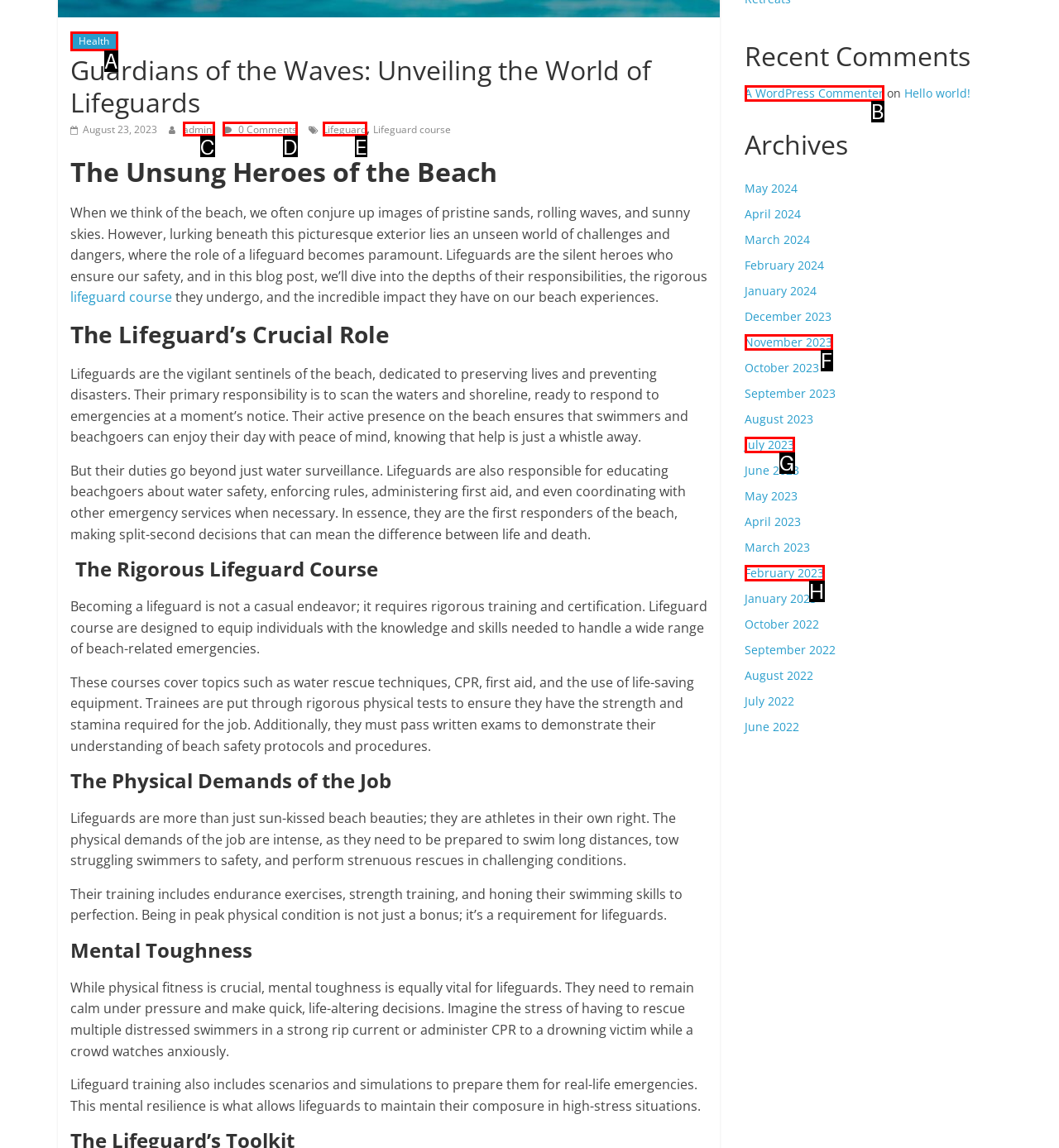Determine which HTML element best suits the description: A WordPress Commenter. Reply with the letter of the matching option.

B